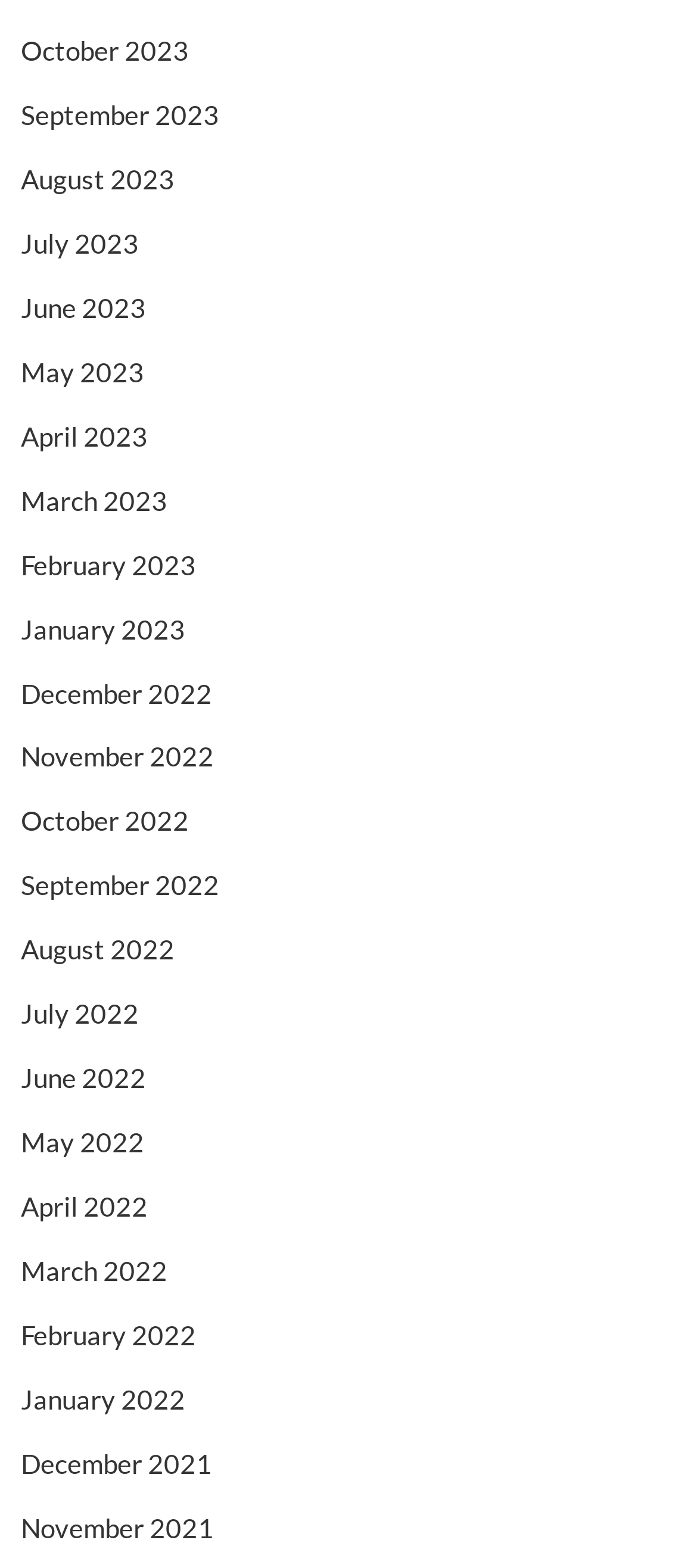How many links are there in total?
Based on the image, respond with a single word or phrase.

24